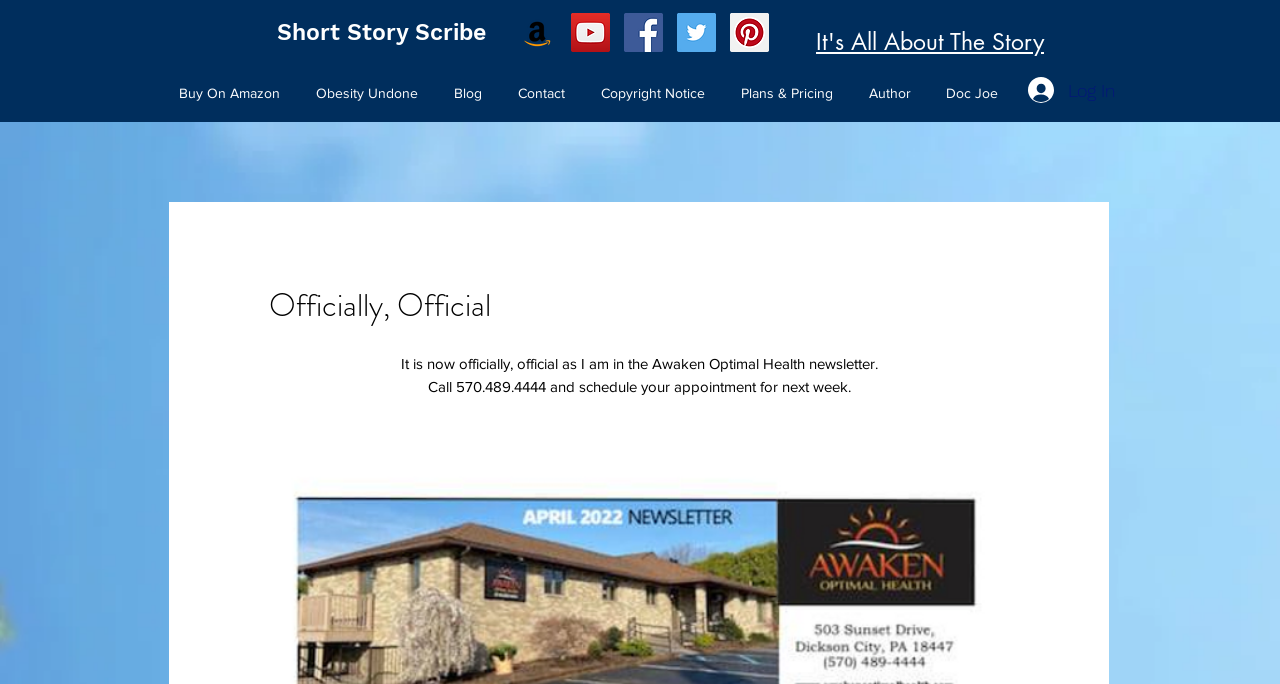Identify the bounding box for the given UI element using the description provided. Coordinates should be in the format (top-left x, top-left y, bottom-right x, bottom-right y) and must be between 0 and 1. Here is the description: Contact

[0.391, 0.112, 0.455, 0.161]